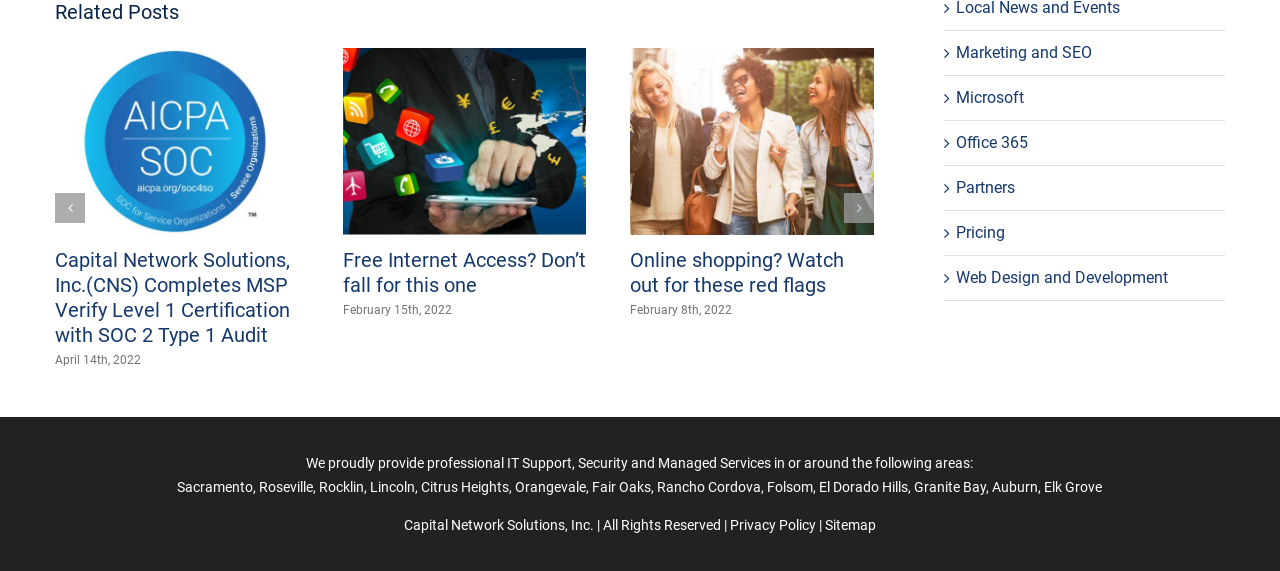Identify the bounding box coordinates of the area you need to click to perform the following instruction: "Visit the page about Marketing and SEO".

[0.747, 0.071, 0.949, 0.113]